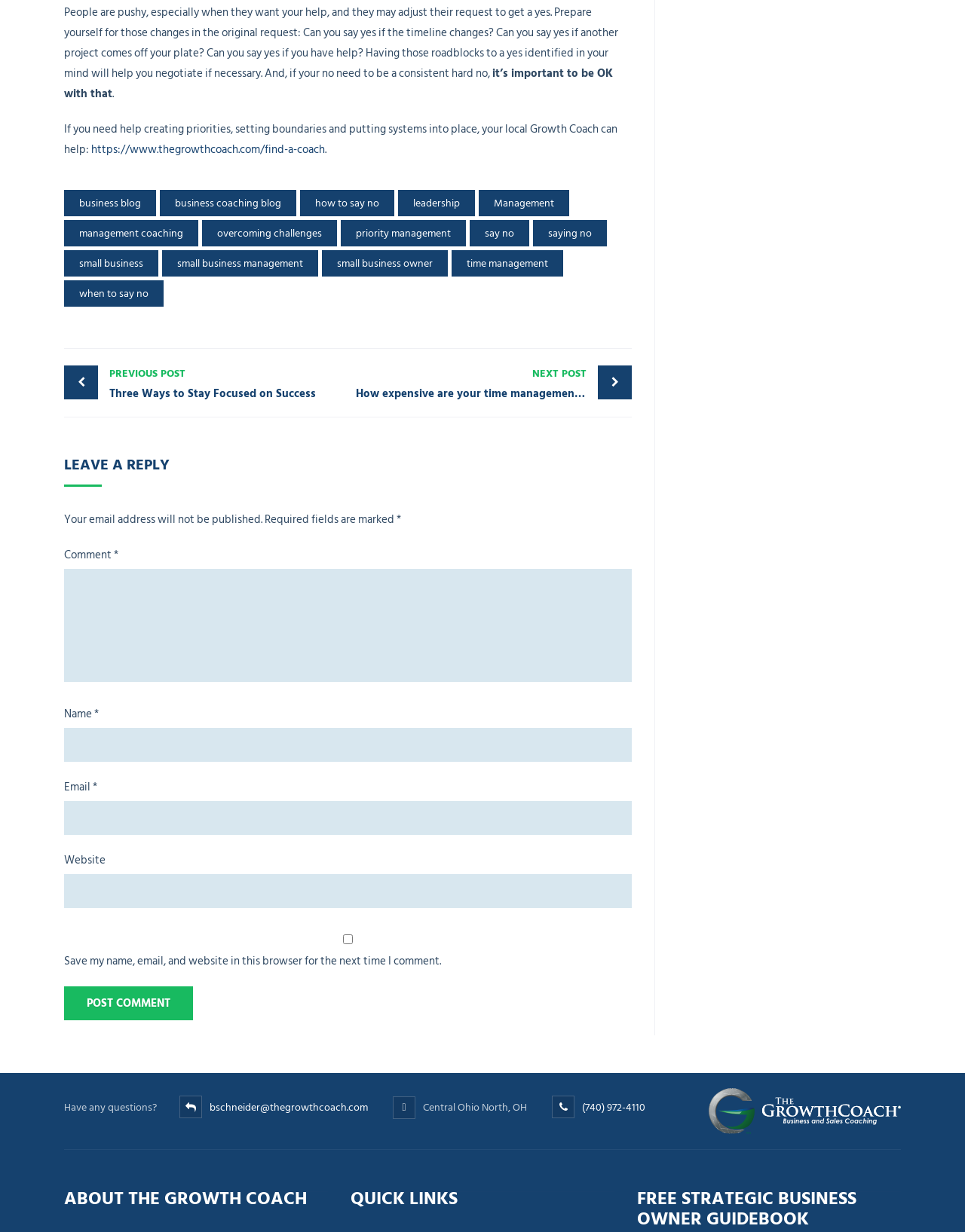Determine the bounding box coordinates for the clickable element required to fulfill the instruction: "go back to news". Provide the coordinates as four float numbers between 0 and 1, i.e., [left, top, right, bottom].

None